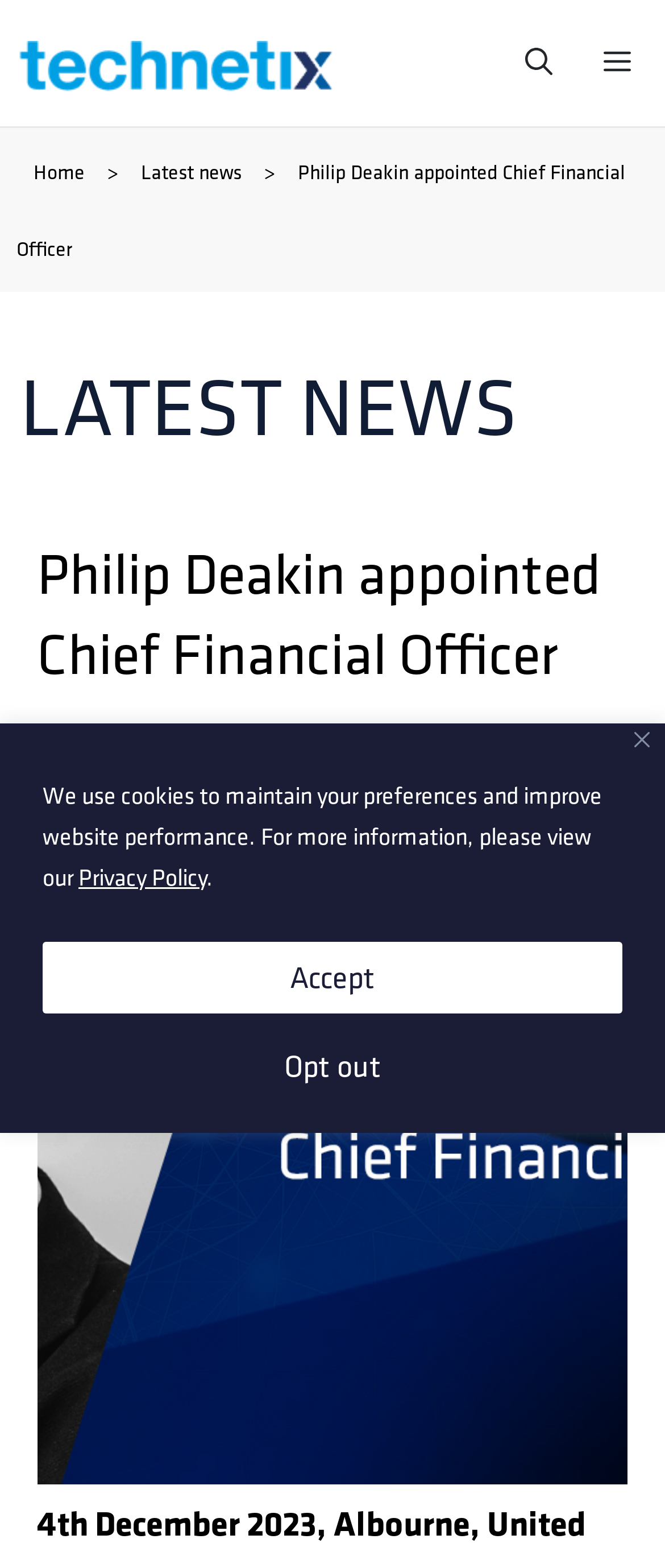Please mark the clickable region by giving the bounding box coordinates needed to complete this instruction: "Click the Menu button".

[0.856, 0.008, 0.974, 0.073]